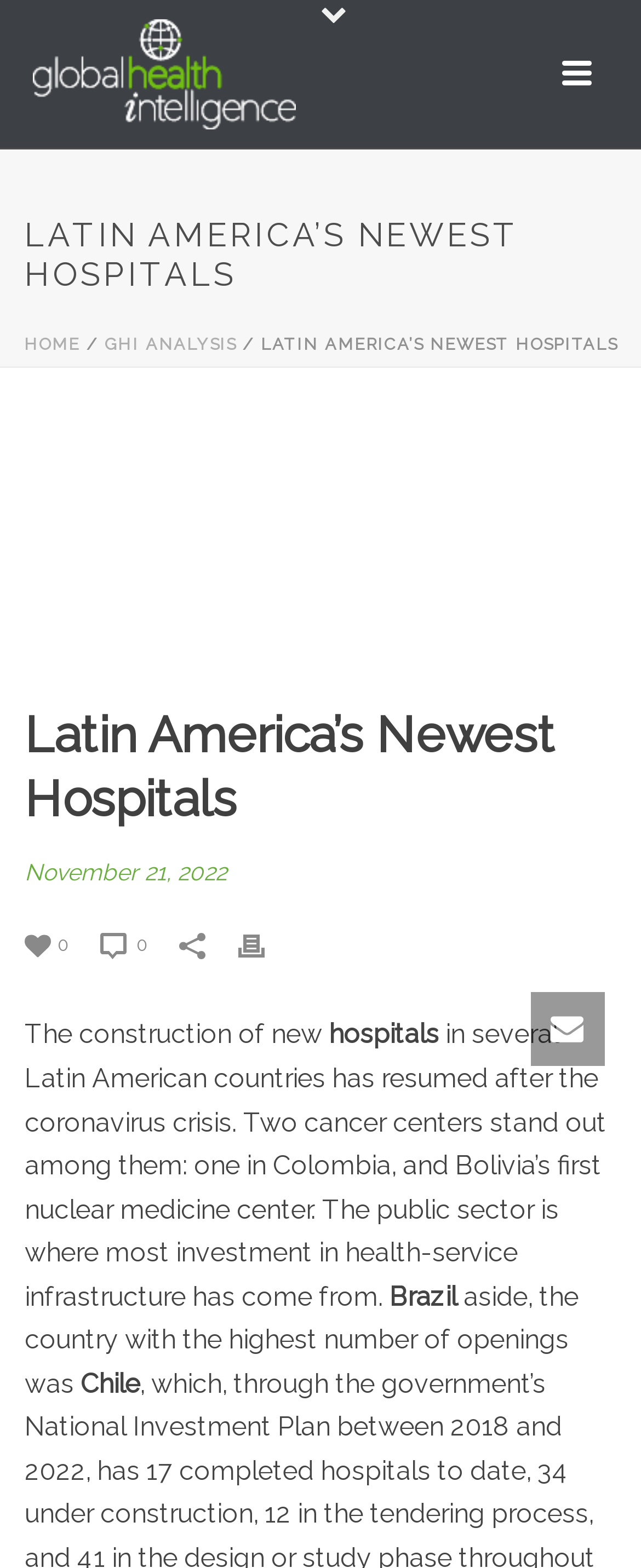From the webpage screenshot, predict the bounding box of the UI element that matches this description: "parent_node: 0 title="Print"".

[0.372, 0.59, 0.464, 0.614]